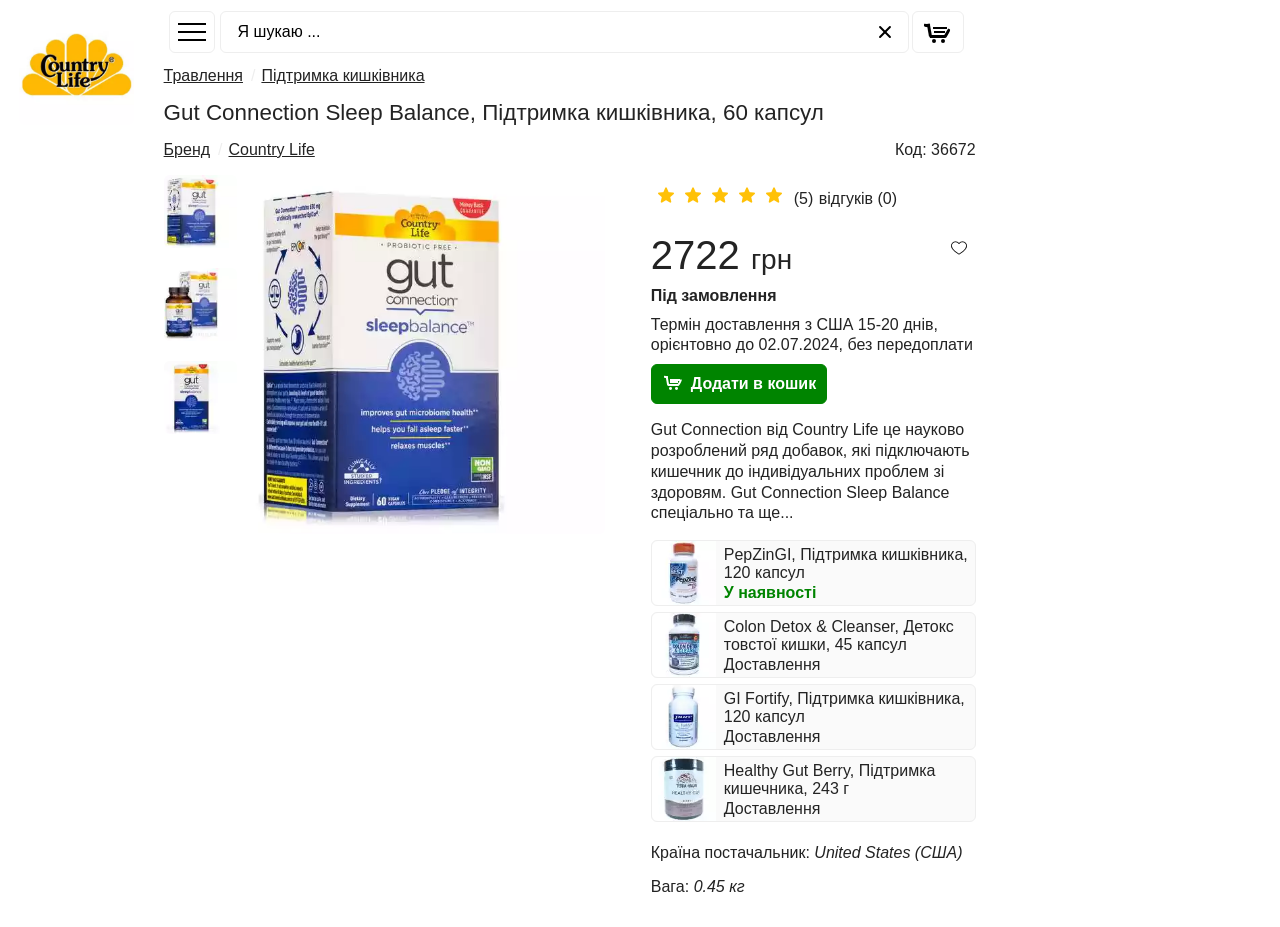Please locate the bounding box coordinates of the element's region that needs to be clicked to follow the instruction: "Add to wishlist". The bounding box coordinates should be provided as four float numbers between 0 and 1, i.e., [left, top, right, bottom].

[0.733, 0.251, 0.762, 0.283]